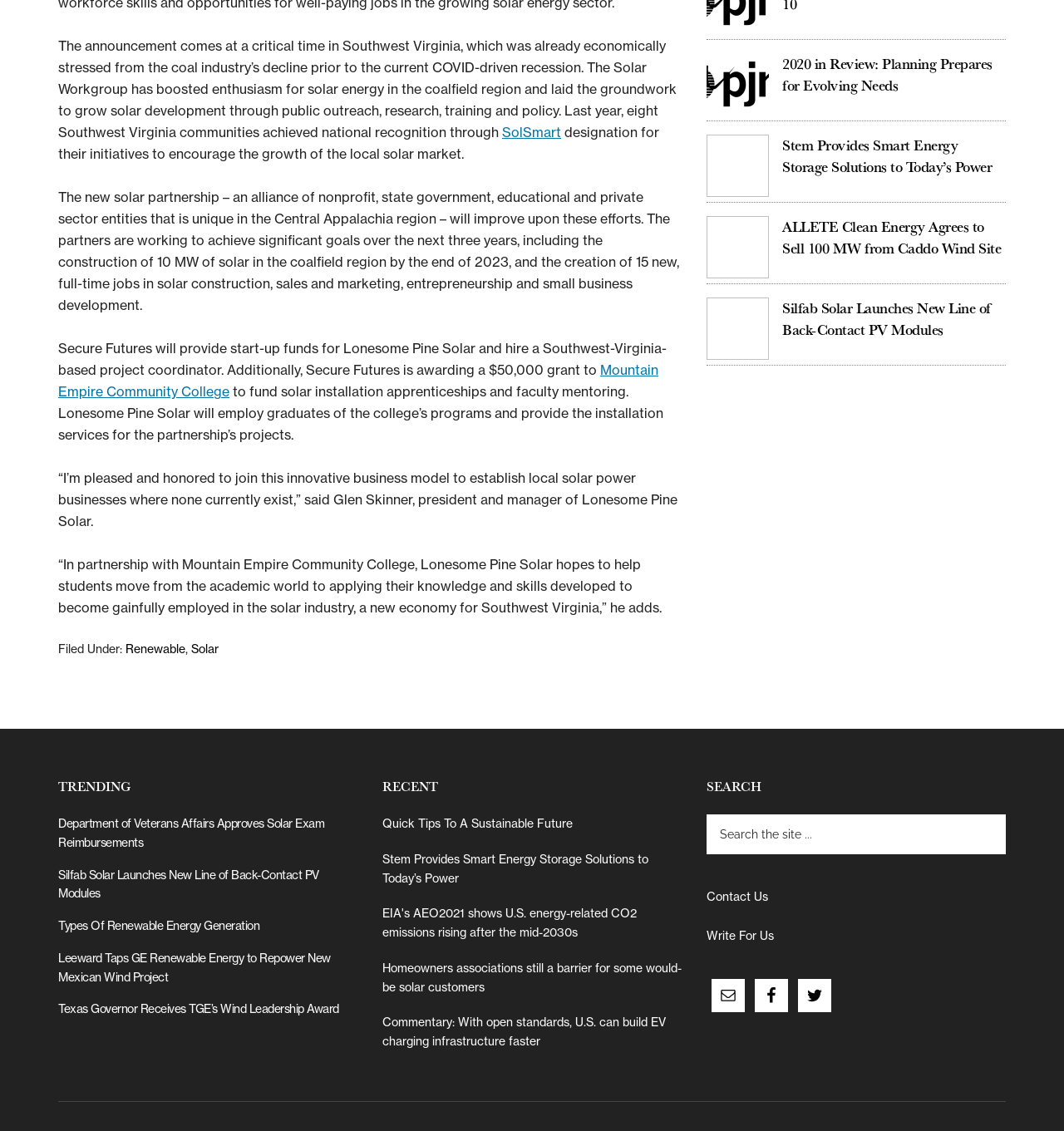Please pinpoint the bounding box coordinates for the region I should click to adhere to this instruction: "Read the article about Mountain Empire Community College".

[0.055, 0.32, 0.619, 0.354]